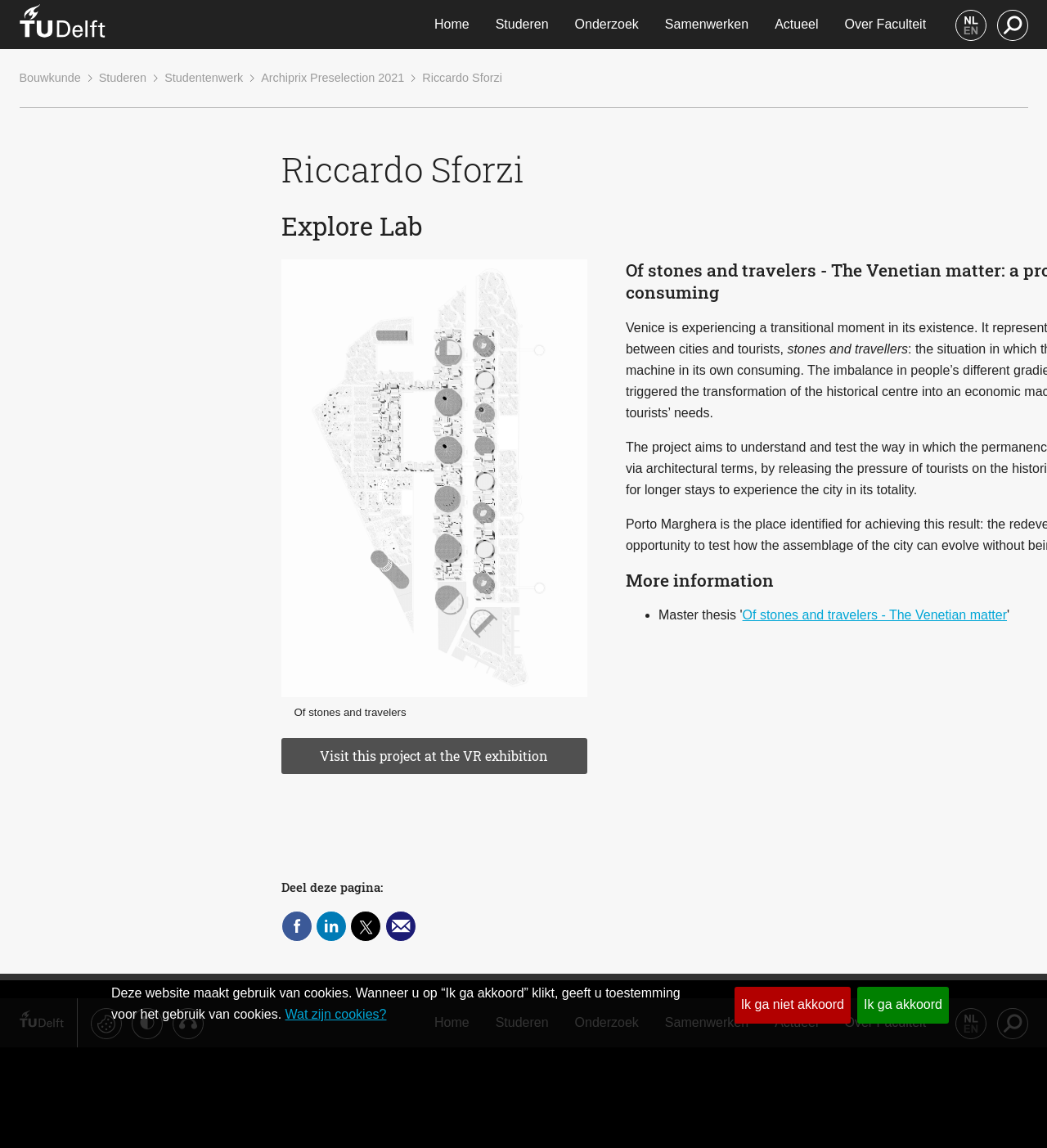What is the name of the university associated with this webpage?
Use the screenshot to answer the question with a single word or phrase.

TU Delft